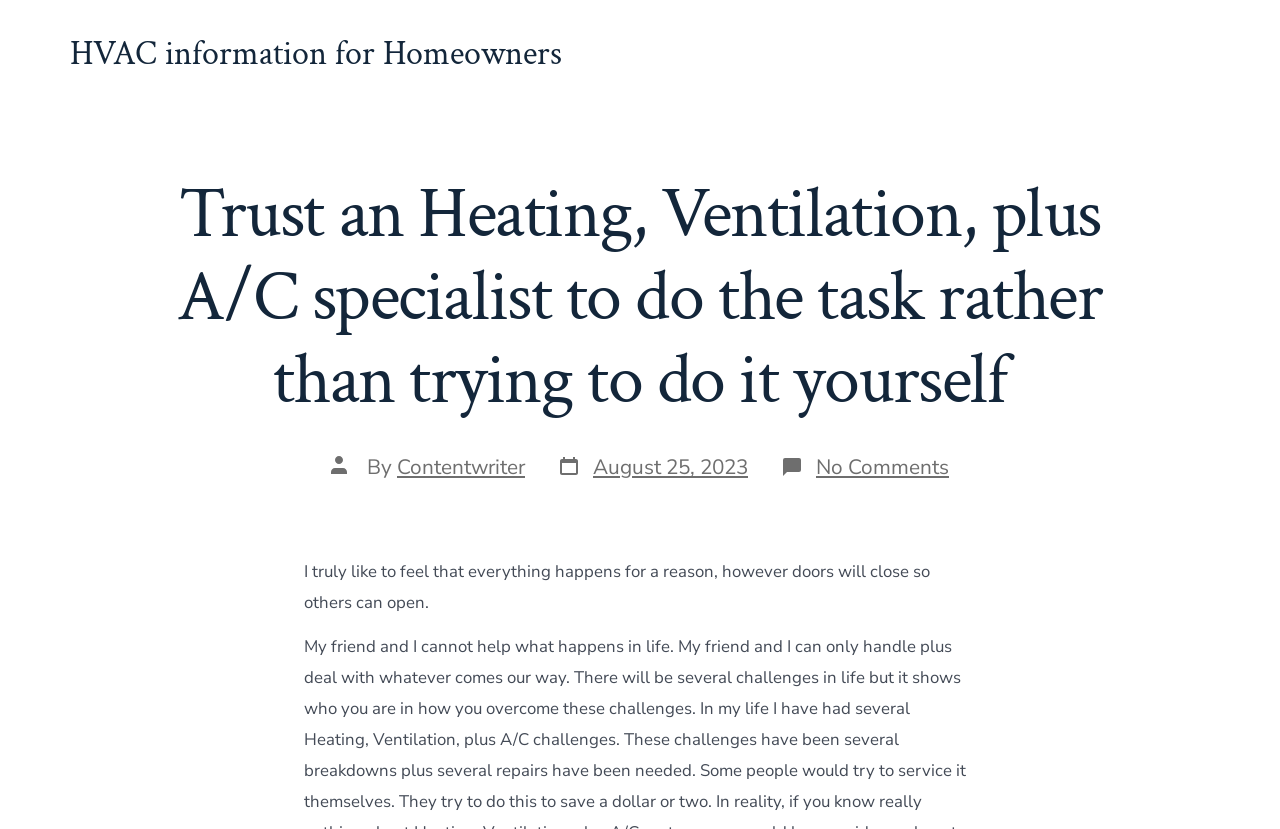When was the post published?
Based on the screenshot, answer the question with a single word or phrase.

August 25, 2023